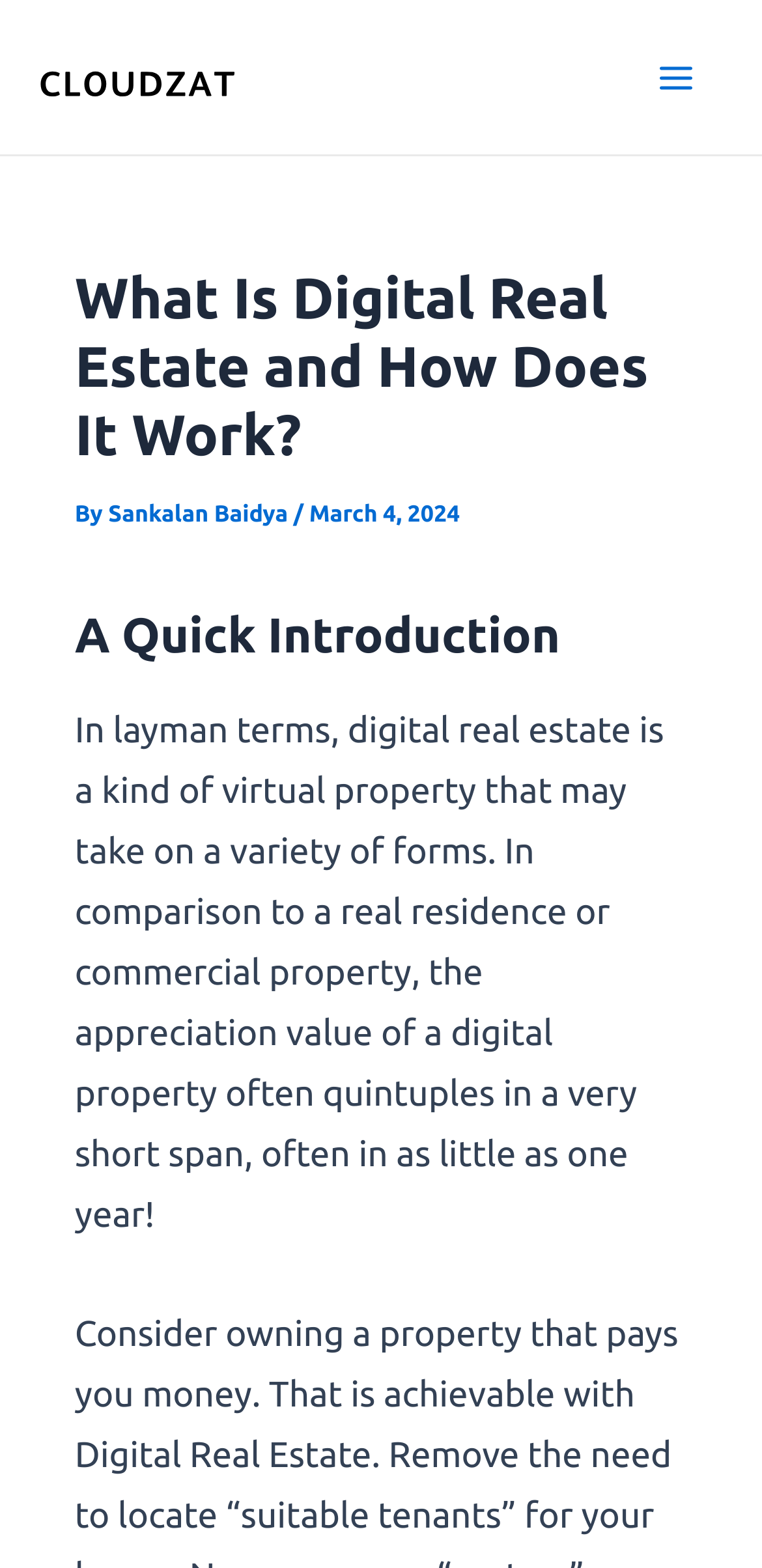Reply to the question with a single word or phrase:
What happens to the appreciation value of a digital property?

Quintuples in a short span